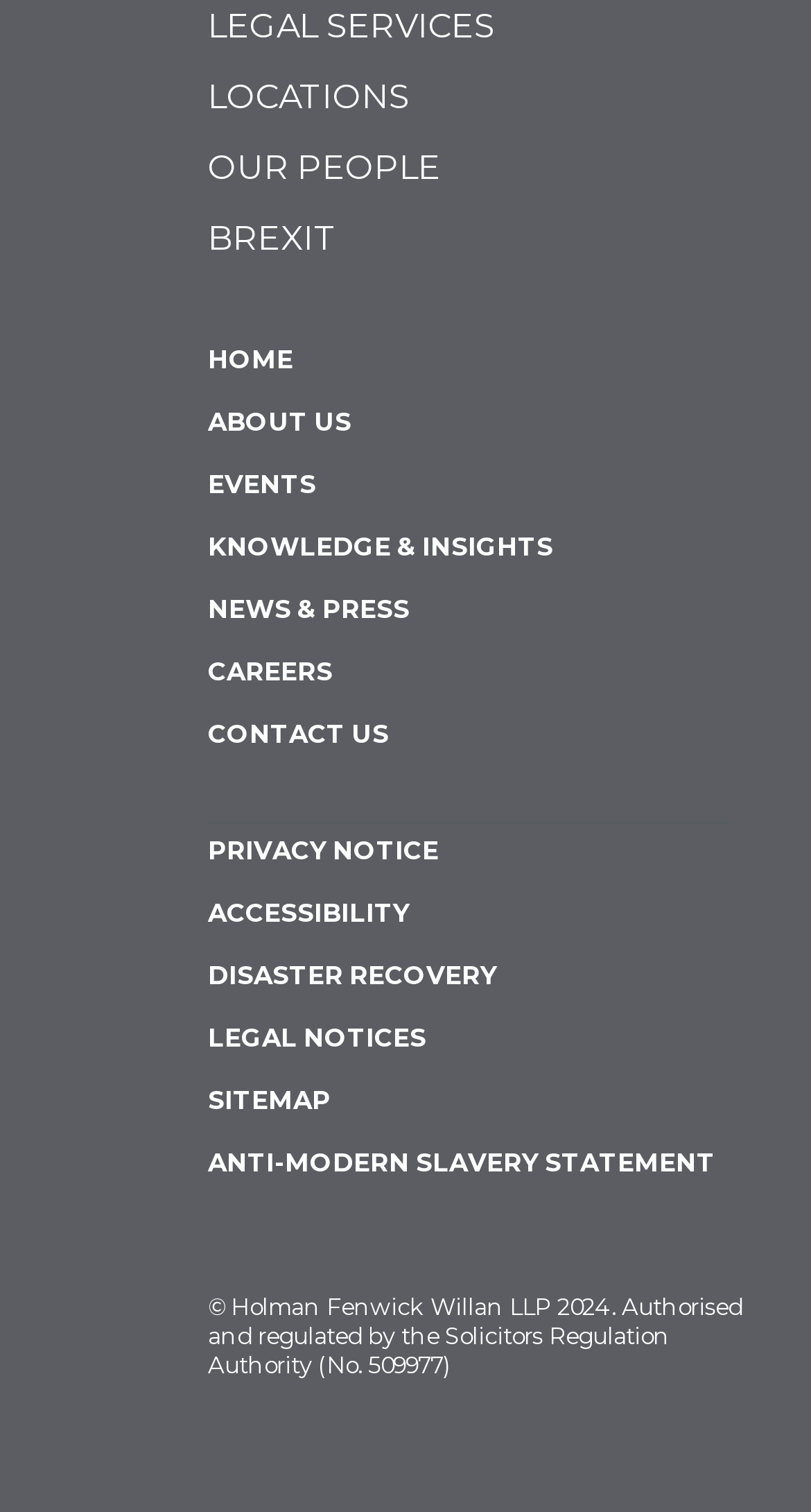Please identify the bounding box coordinates of the region to click in order to complete the task: "read about brexit". The coordinates must be four float numbers between 0 and 1, specified as [left, top, right, bottom].

[0.256, 0.144, 0.897, 0.191]